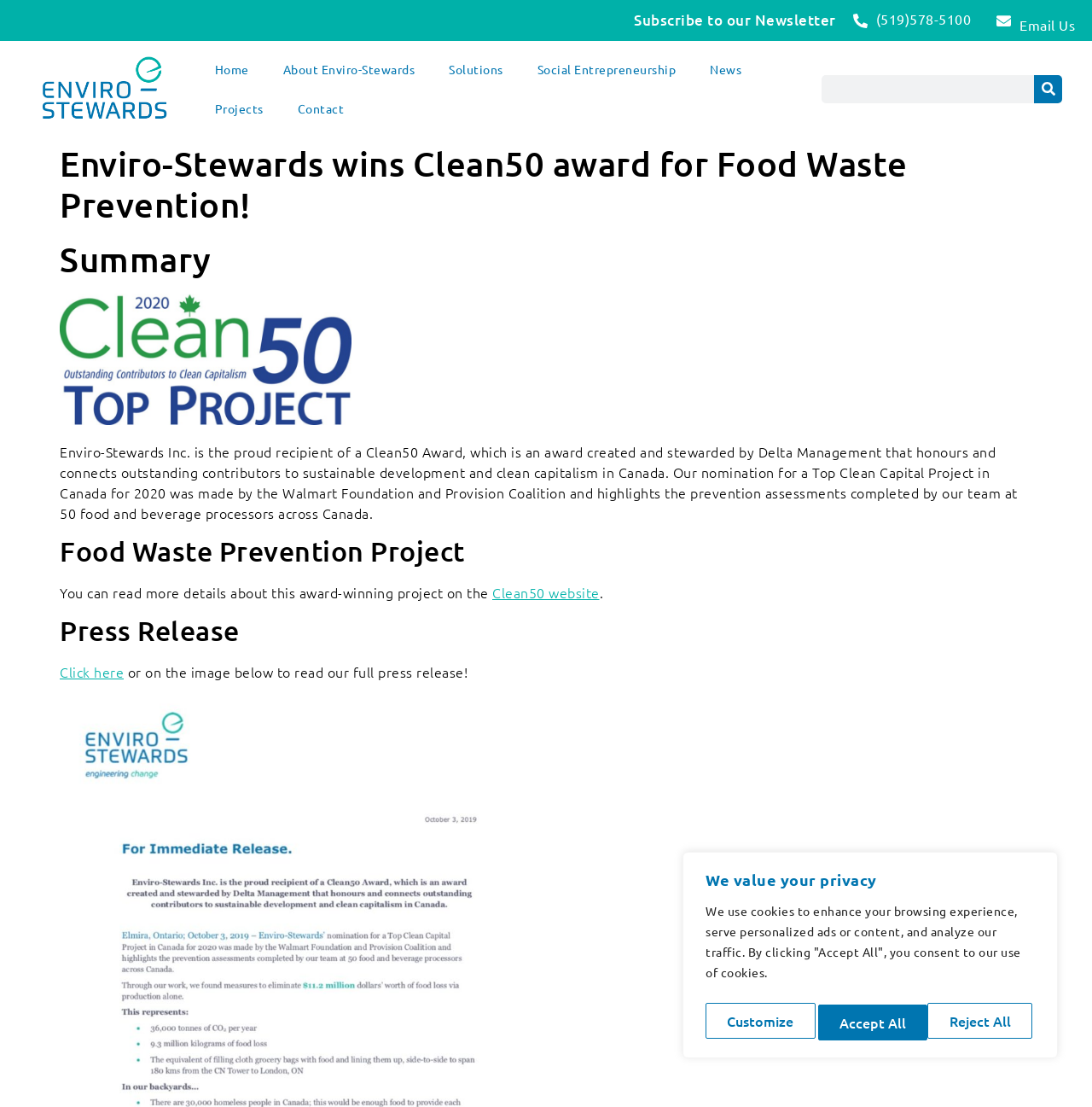Provide a one-word or short-phrase answer to the question:
What is the phone number to contact Enviro-Stewards?

(519)578-5100